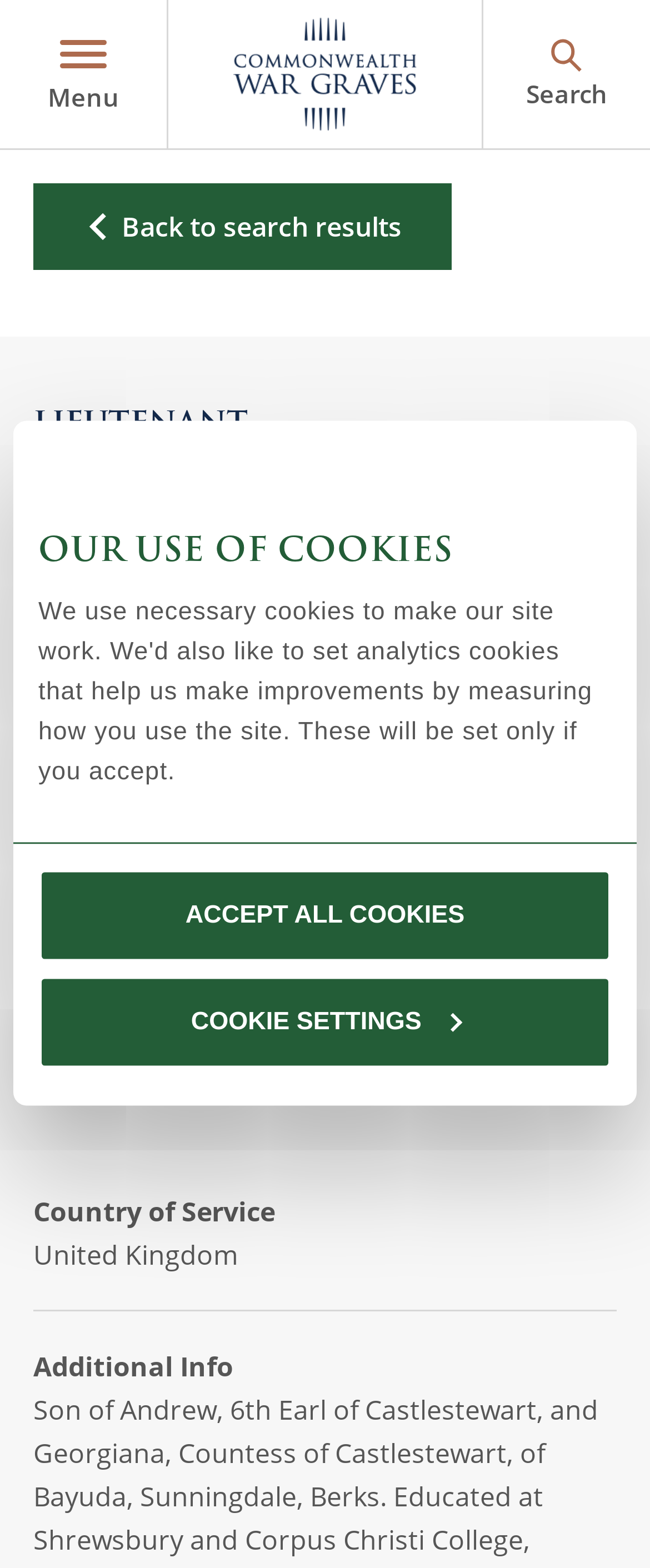Where is the war casualty commemorated?
Based on the image, answer the question with as much detail as possible.

The location where the war casualty is commemorated can be found in the link element on the webpage, which is 'LOOS MEMORIAL'.